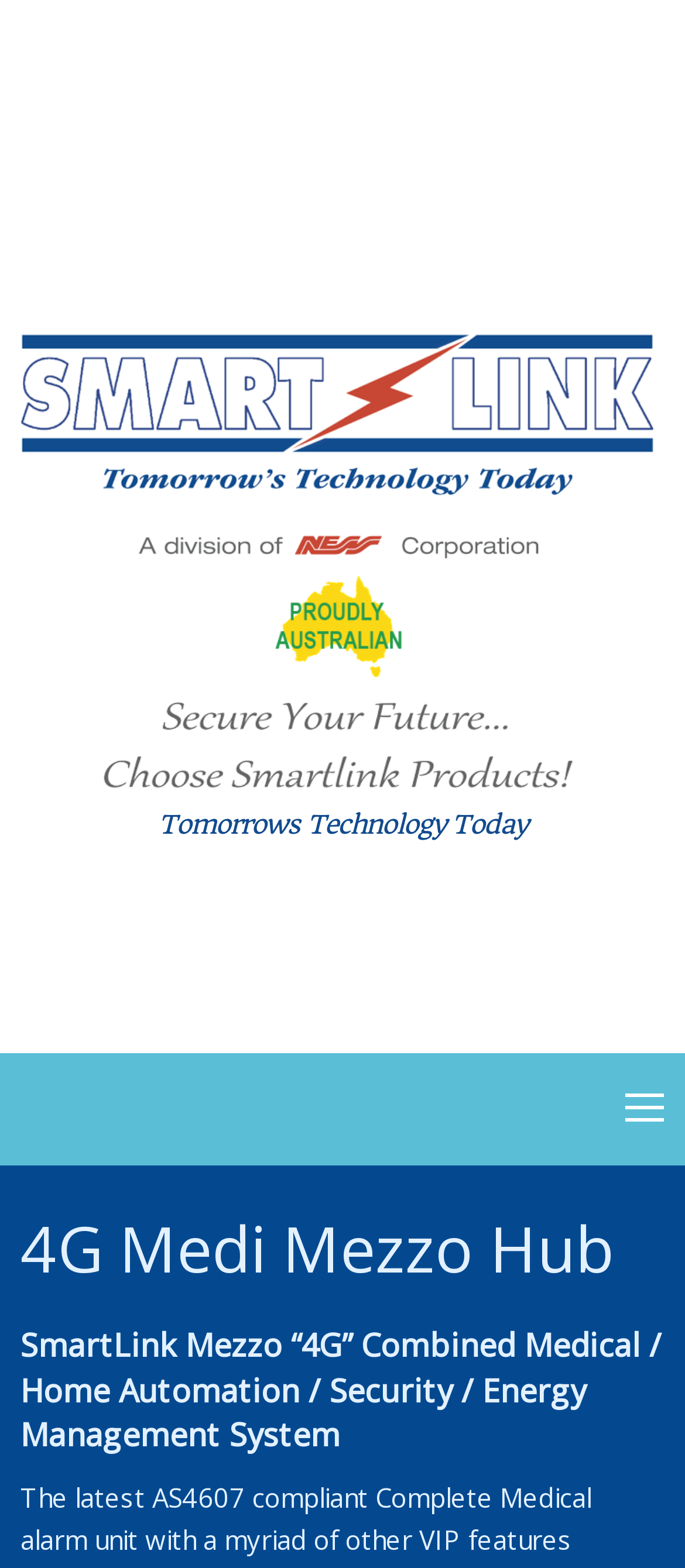What is the name of the product?
Look at the screenshot and give a one-word or phrase answer.

4G Medi Mezzo Hub